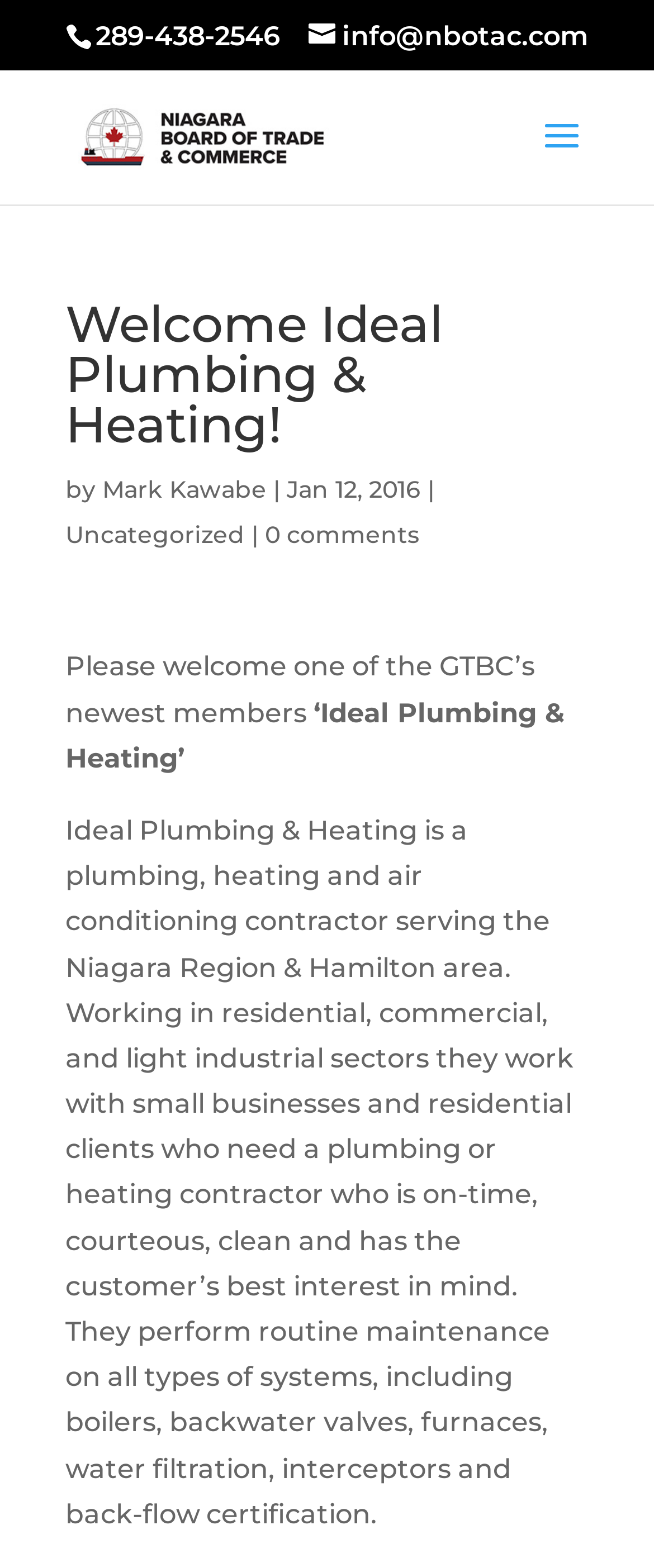Please specify the bounding box coordinates in the format (top-left x, top-left y, bottom-right x, bottom-right y), with values ranging from 0 to 1. Identify the bounding box for the UI component described as follows: Mark Kawabe

[0.156, 0.302, 0.408, 0.322]